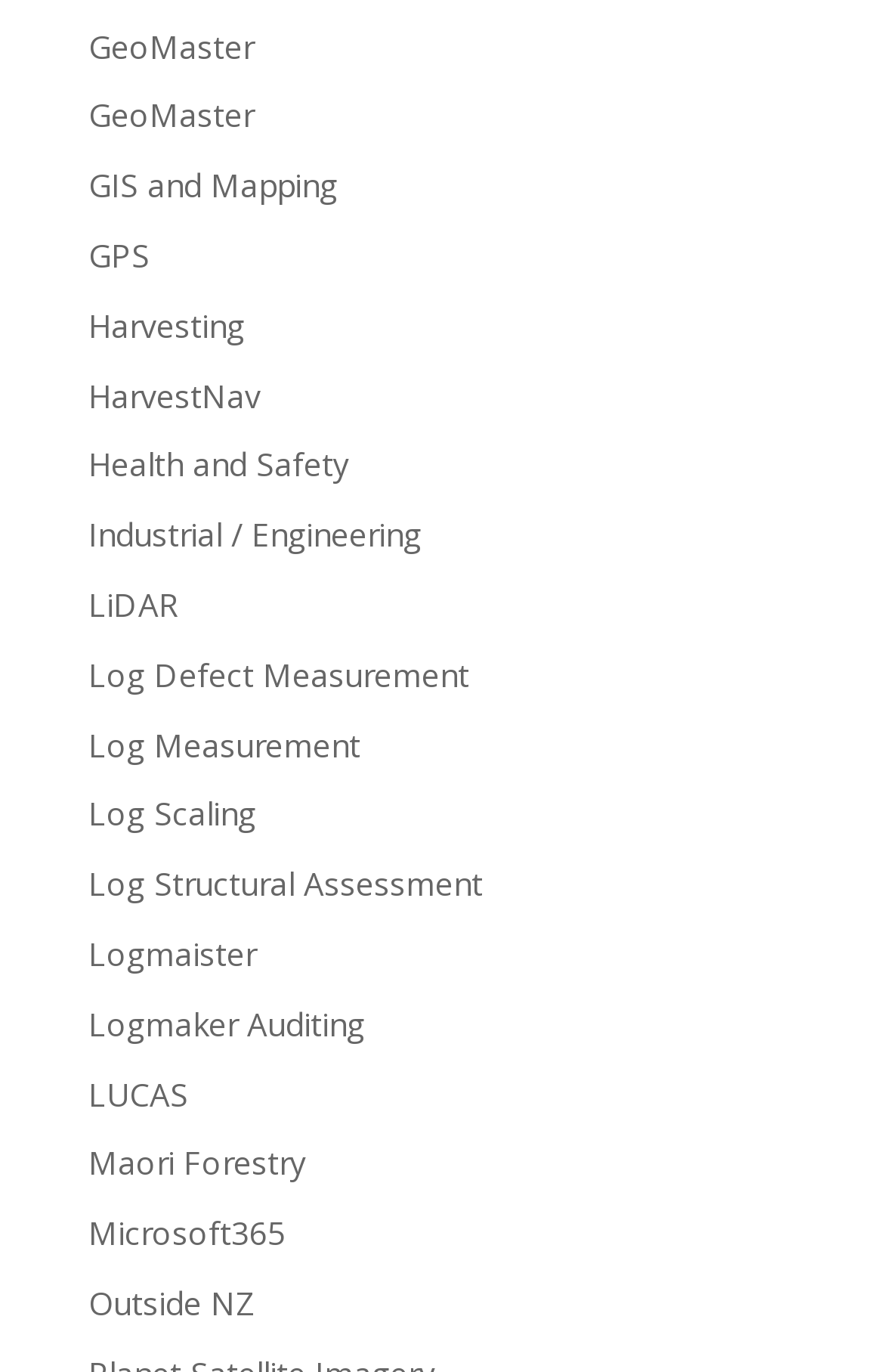Give the bounding box coordinates for the element described as: "Log Defect Measurement".

[0.1, 0.476, 0.531, 0.507]